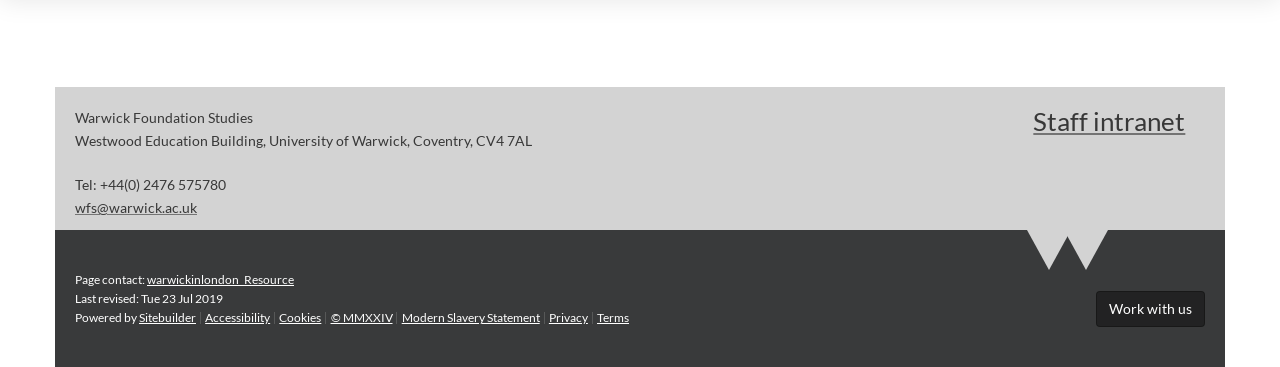Could you locate the bounding box coordinates for the section that should be clicked to accomplish this task: "Contact the page owner".

[0.115, 0.742, 0.23, 0.783]